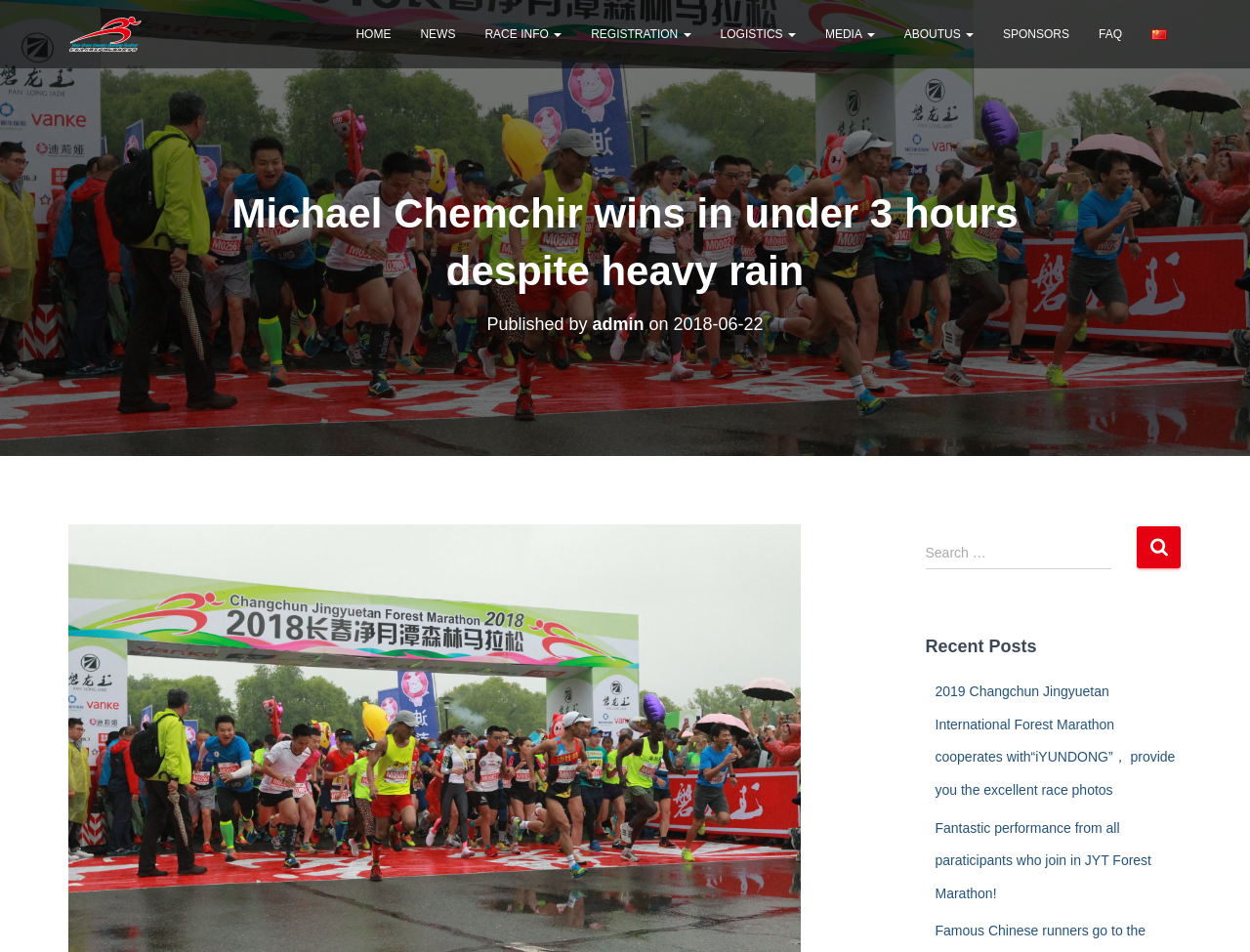Articulate a detailed summary of the webpage's content and design.

The webpage appears to be a news article or blog post about a marathon event. At the top, there is a logo and a navigation menu with 9 links: "HOME", "NEWS", "RACE INFO", "REGISTRATION", "LOGISTICS", "MEDIA", "ABOUTUS", "SPONSORS", and "FAQ". The logo is accompanied by a link to "VasaRun". 

Below the navigation menu, there is a main heading that reads "Michael Chemchir wins in under 3 hours despite heavy rain". This heading is followed by a subheading that indicates the article was published by "admin" on "2018-06-22". 

To the right of the subheading, there is a link to the author "admin" and a timestamp. Further down, there is a search bar with a placeholder text "Search for:" and a search button. 

The main content of the webpage is divided into two sections. The first section appears to be the article itself, which describes Michael Chemchir's win in the Jingyuetan Forest Marathon in Changchun. The second section is titled "Recent Posts" and lists two recent articles, one about the 2019 Changchun Jingyuetan International Forest Marathon and another about the performance of participants in the JYT Forest Marathon.